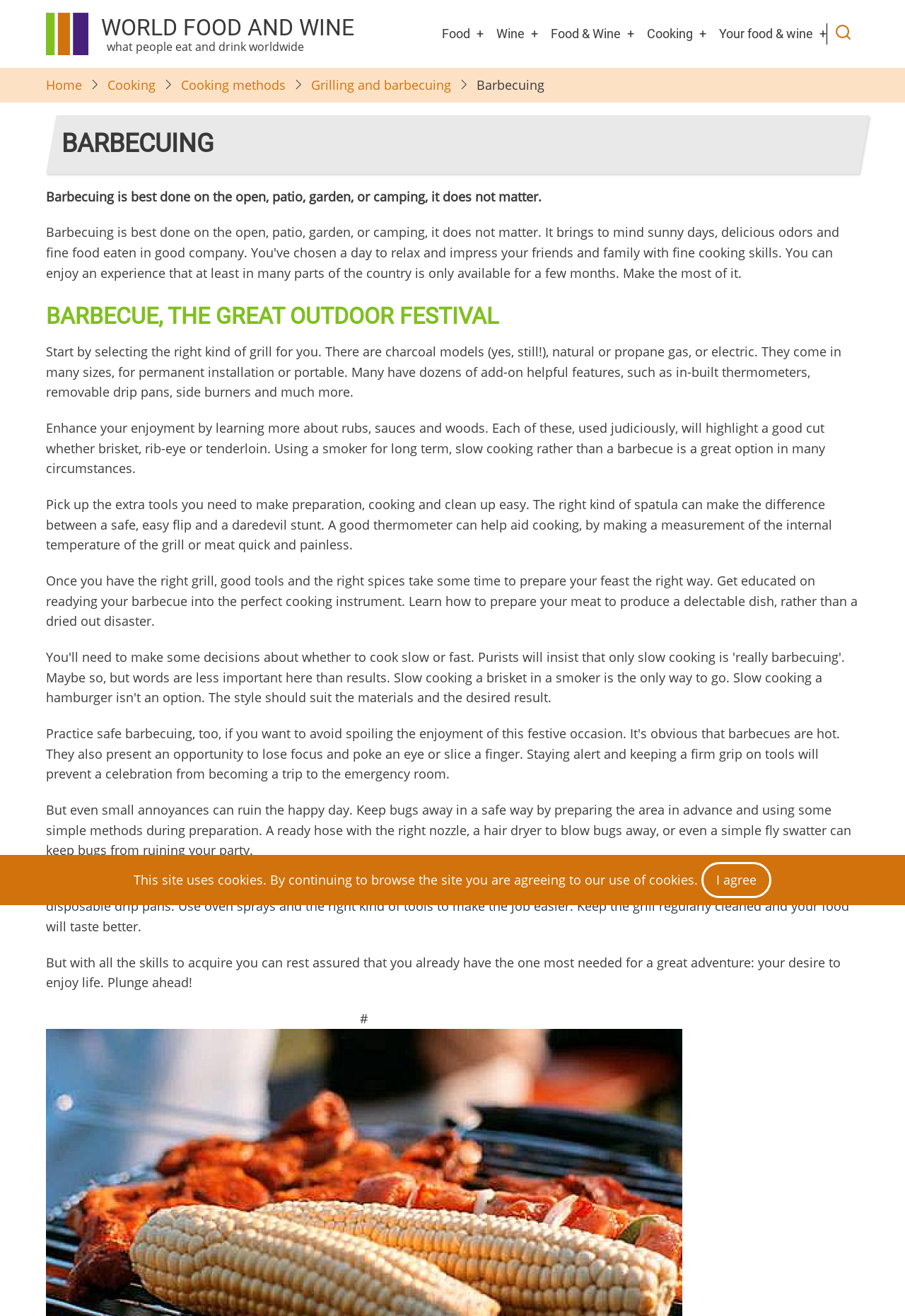Answer the question in a single word or phrase:
What is the purpose of the 'basic pantry' section?

Stocking international cooking staples